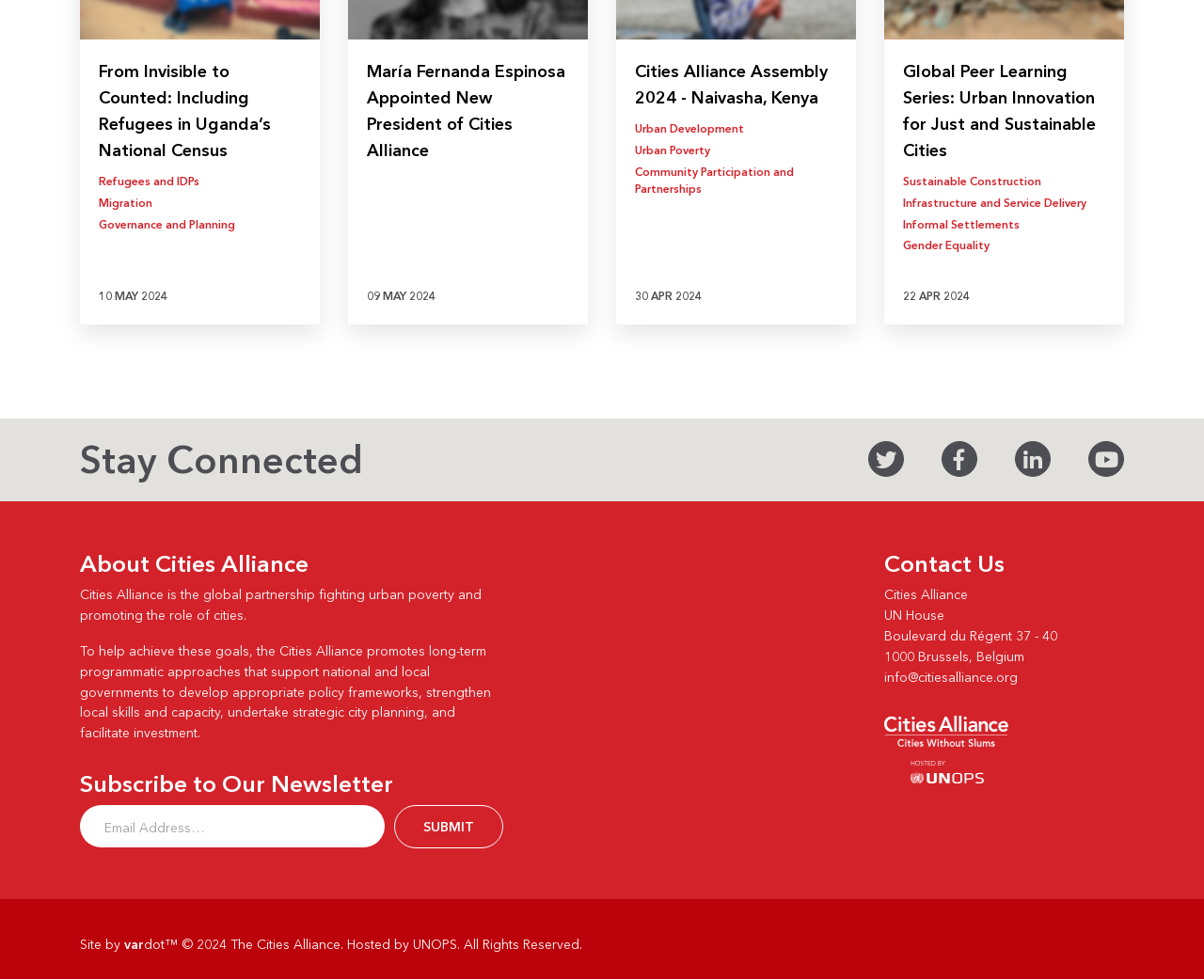What is the purpose of Cities Alliance?
Refer to the image and provide a thorough answer to the question.

The purpose of Cities Alliance is to fight urban poverty and promote the role of cities, as indicated by the static text 'Cities Alliance is the global partnership fighting urban poverty and promoting the role of cities'.